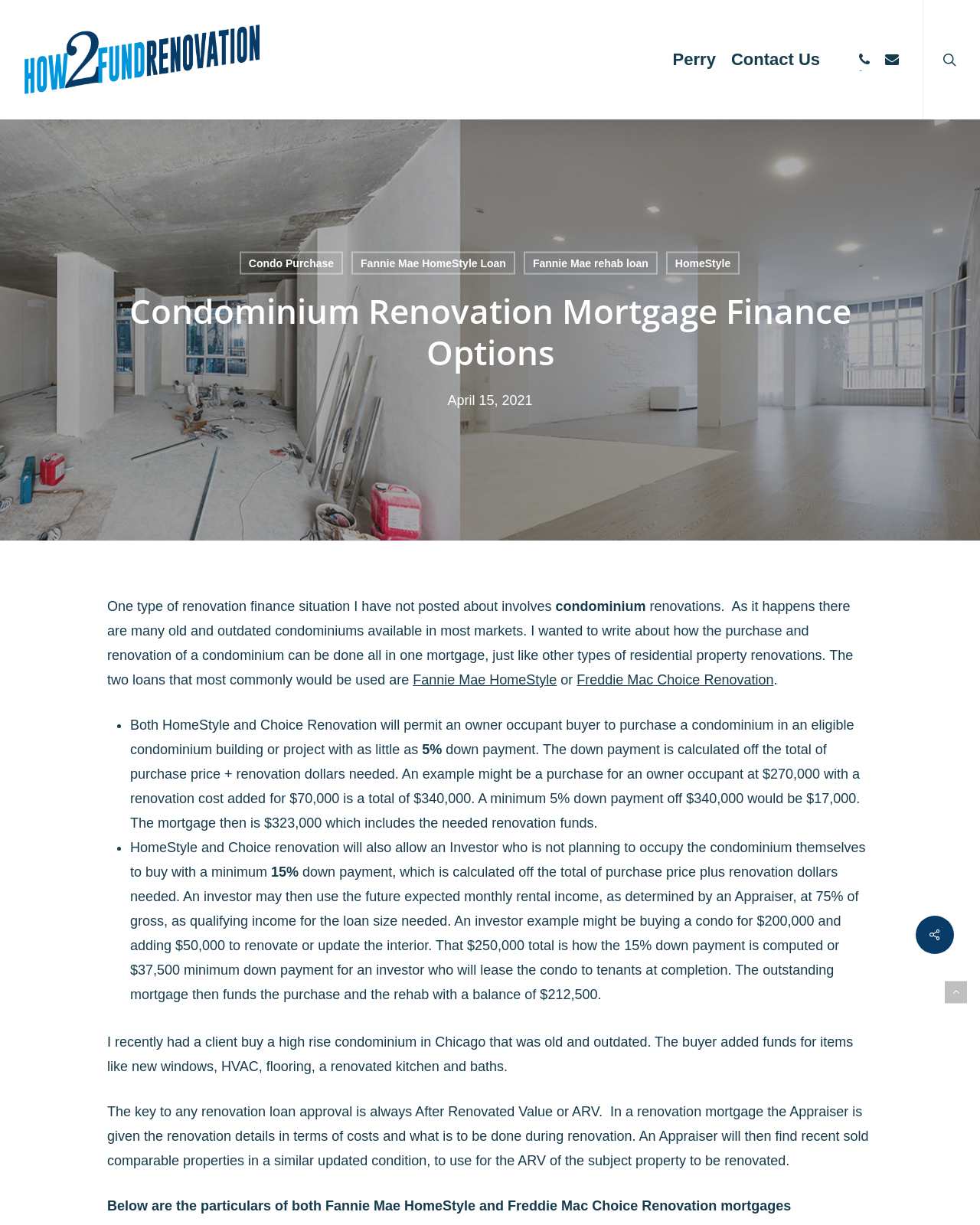What are the two loans commonly used for condominium renovations?
Please craft a detailed and exhaustive response to the question.

The webpage mentions that 'The two loans that most commonly would be used are Fannie Mae HomeStyle or Freddie Mac Choice Renovation' for condominium renovations.